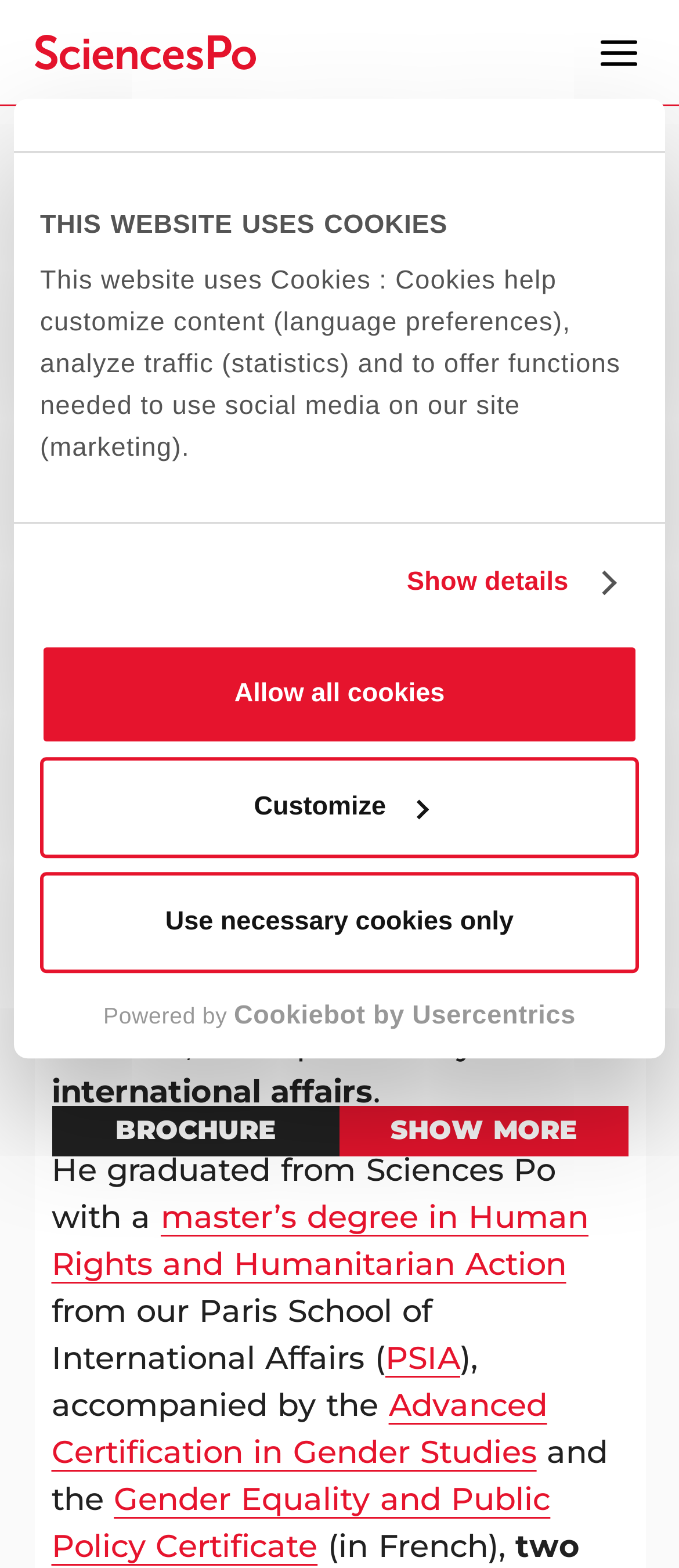Give a comprehensive overview of the webpage, including key elements.

The webpage is about Mickael, a graduate of the Advanced Certification in Gender Studies, and his journey in challenging gender norms. At the top of the page, there is a dialog box with a title "THIS WEBSITE USES COOKIES" that takes up most of the width of the page. Inside the dialog box, there is a tab panel with a heading "Consent" and a paragraph of text explaining the use of cookies on the website. Below the paragraph, there are three buttons: "Use necessary cookies only", "Customize", and "Allow all cookies". 

On the top-left corner of the page, there is a logo of Sciences Po, which is a link that opens in a new window. Next to the logo, there is a button to open the menu. Below the logo, there is a horizontal navigation bar with a link to the "Home" page. 

The main content of the page starts with a heading "GENDER STUDIES: MICKAEL, CHALLENGING GENDER NORMS" followed by a date "27.11.2023". Below the heading, there is a paragraph of text that describes Mickael's background, including his initial aspiration to become an English teacher and his eventual branching off into social sciences, particularly international affairs. 

The text continues to describe Mickael's education, including his graduation from Sciences Po with a master's degree in Human Rights and Humanitarian Action, accompanied by the Advanced Certification in Gender Studies and the Gender Equality and Public Policy Certificate. 

On the right side of the page, there are two buttons: "Download the document BROCHURE" and "View Show more". The "Download the document BROCHURE" button is placed above the "View Show more" button.